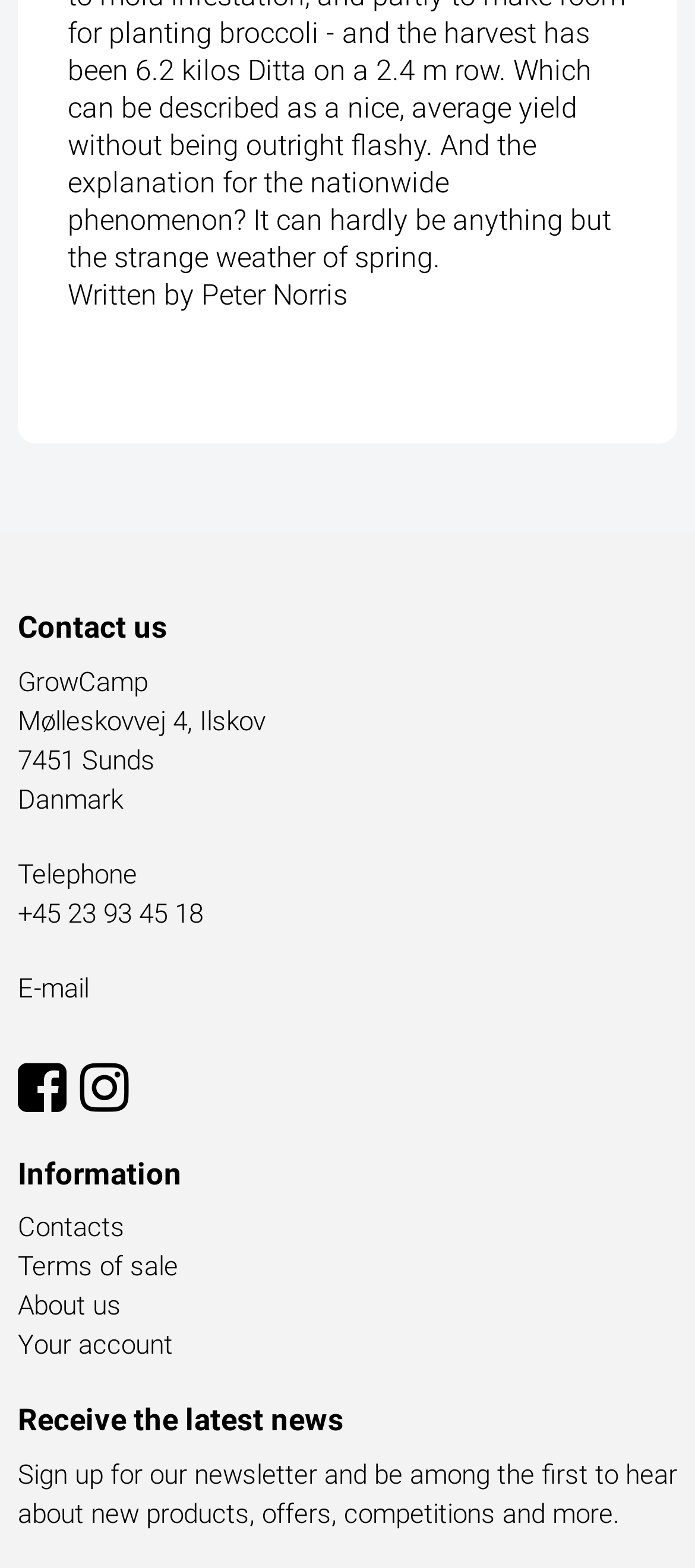What is the address of GrowCamp?
Look at the image and respond with a one-word or short-phrase answer.

Mølleskovvej 4, Ilskov